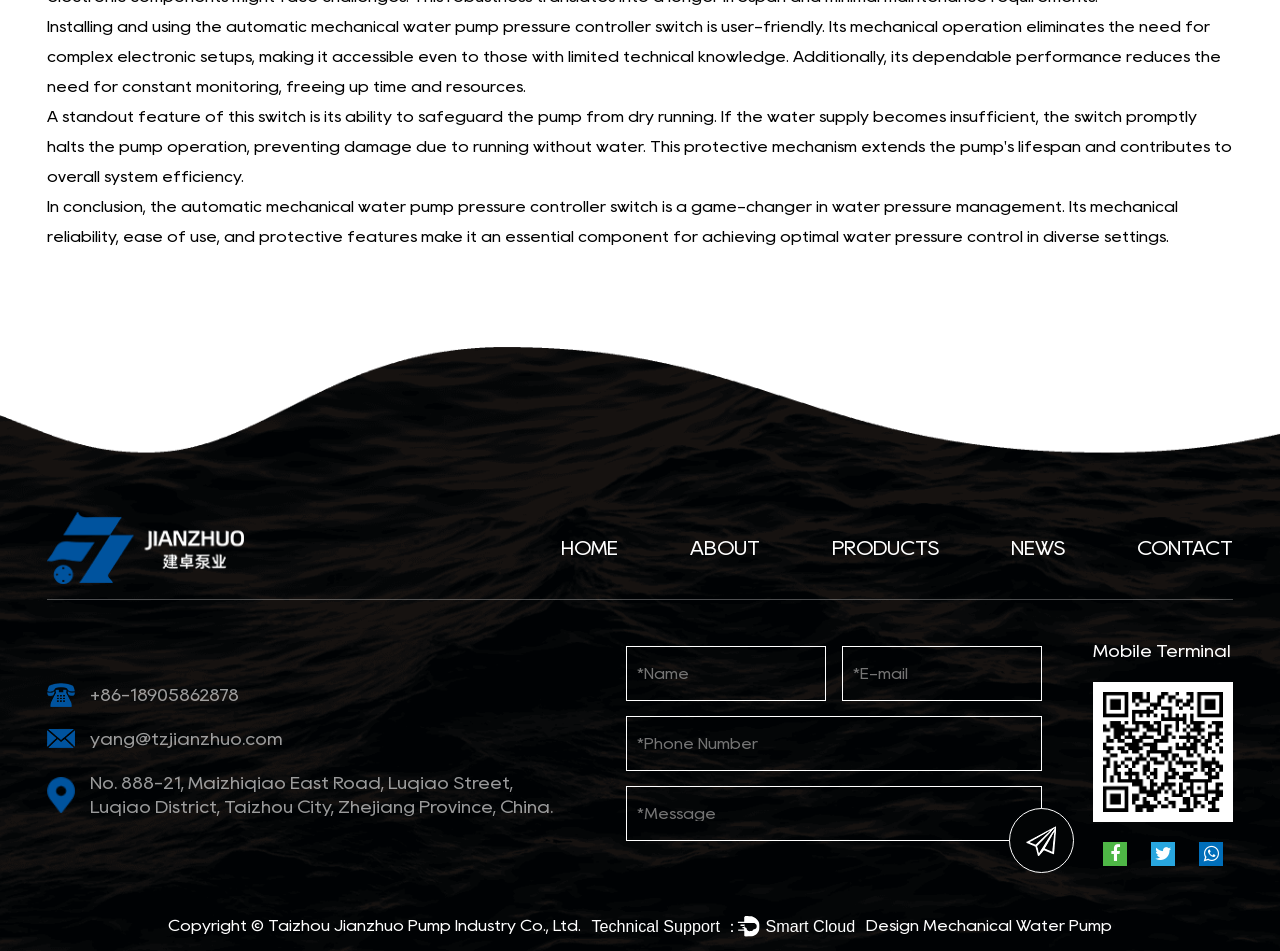Provide your answer in one word or a succinct phrase for the question: 
How many textboxes are there on the webpage?

4